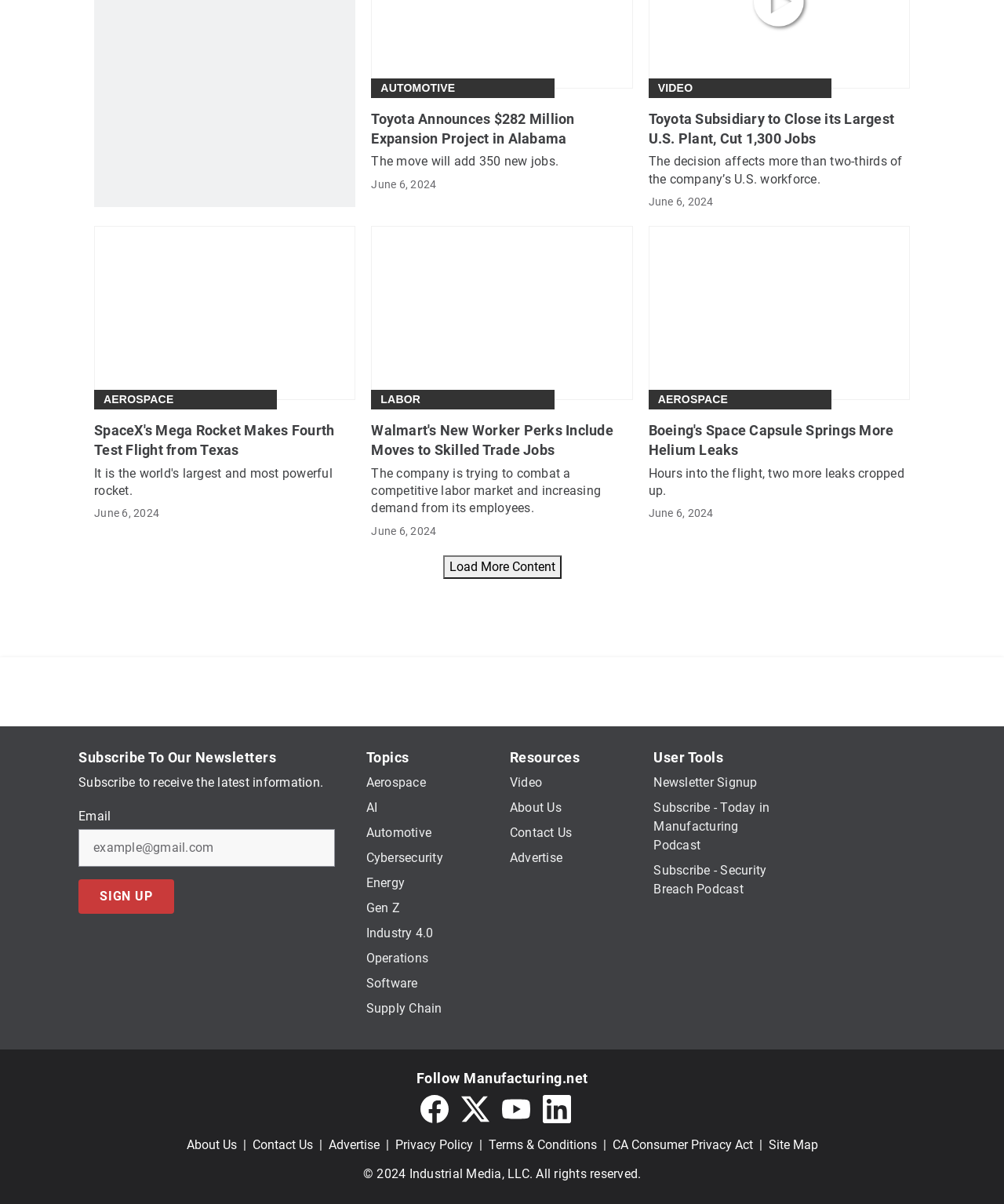What is the topic of the first news article?
Using the image as a reference, give an elaborate response to the question.

The first news article is about Toyota announcing a $282 million expansion project in Alabama, which is related to the automotive industry.